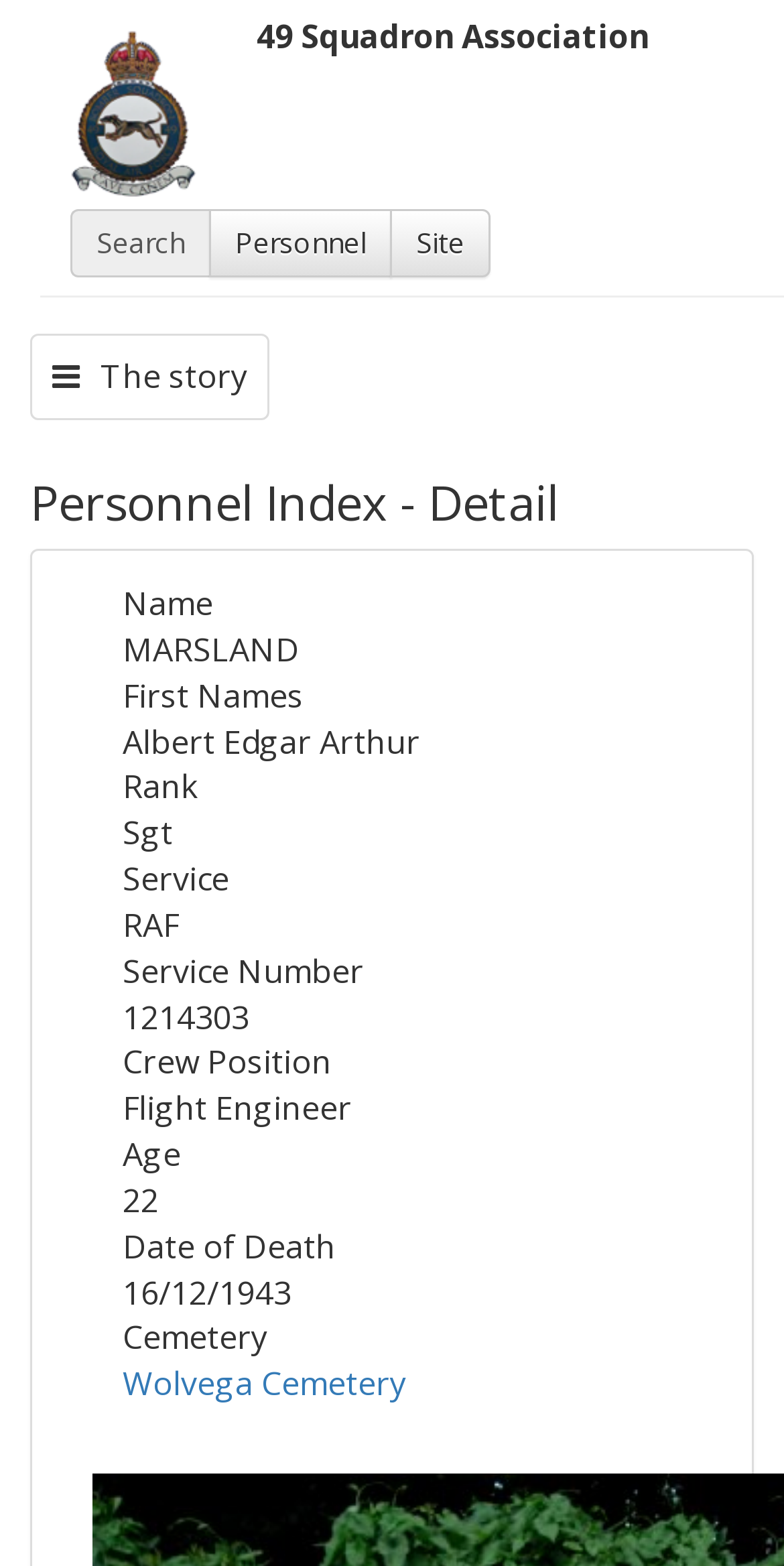Provide the bounding box for the UI element matching this description: "aria-label="Open navigation menu"".

None